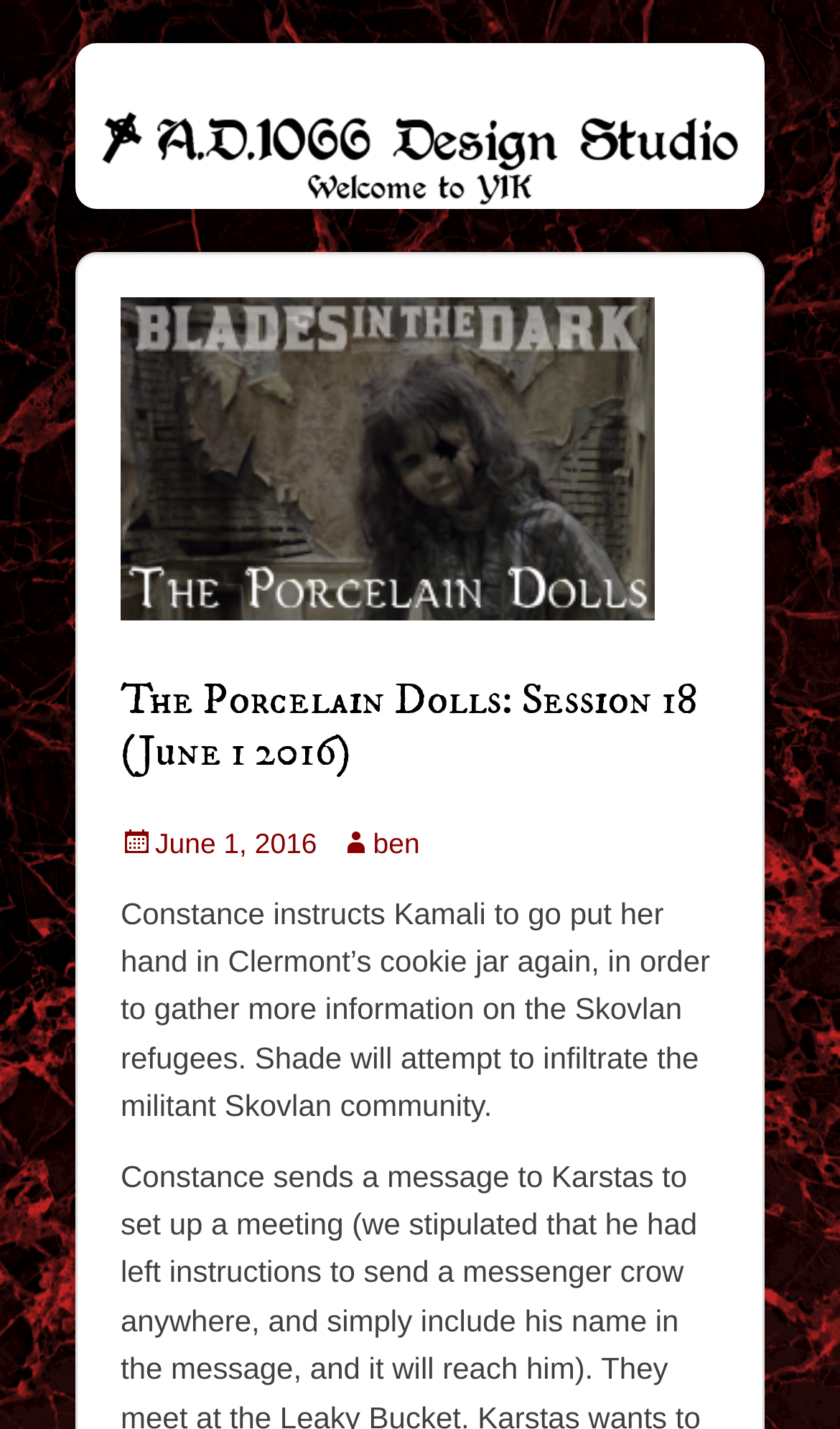Using the element description provided, determine the bounding box coordinates in the format (top-left x, top-left y, bottom-right x, bottom-right y). Ensure that all values are floating point numbers between 0 and 1. Element description: June 1, 2016April 16, 2019

[0.144, 0.579, 0.377, 0.601]